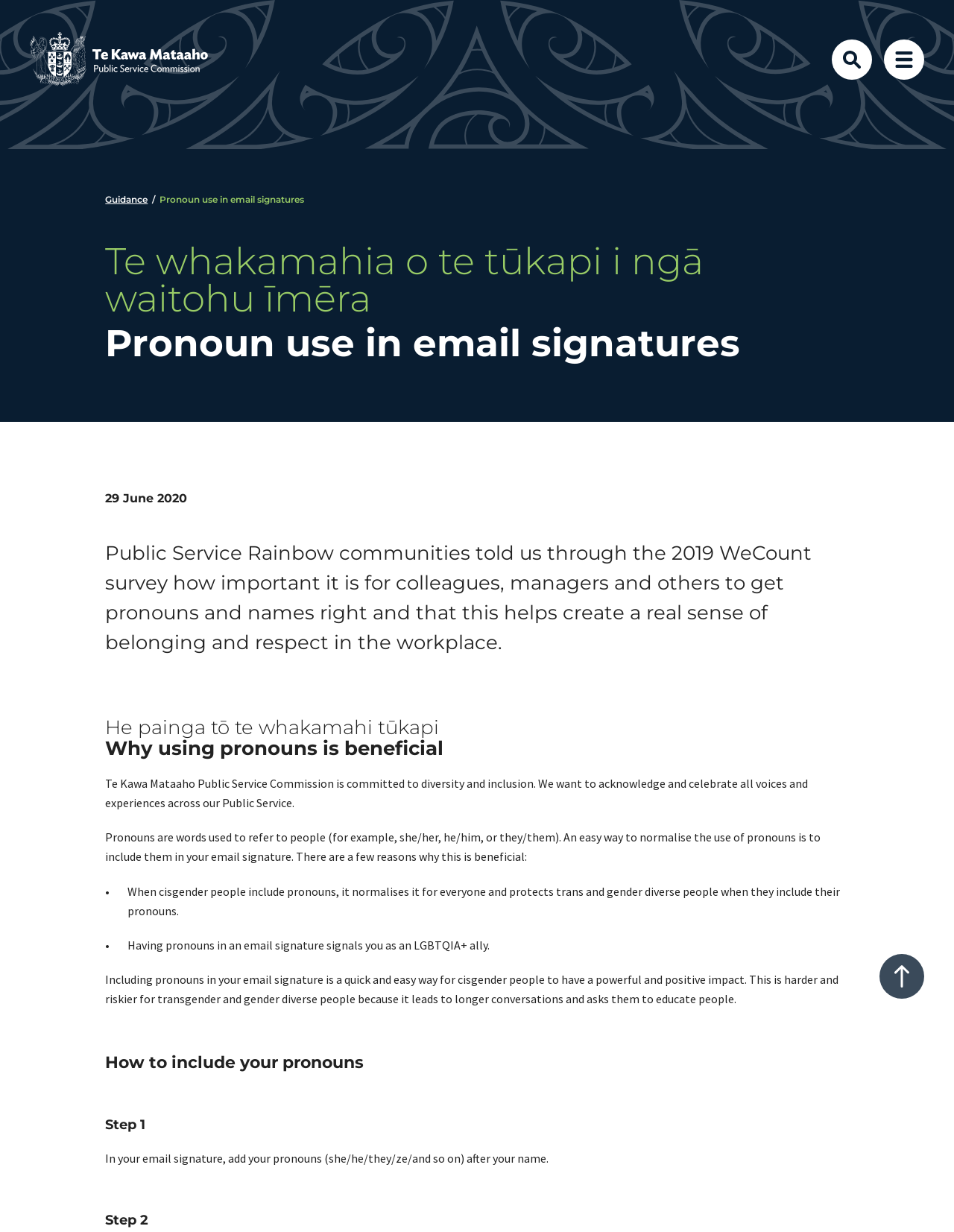Answer the following query with a single word or phrase:
What is the purpose of including pronouns in email signatures?

To create a sense of belonging and respect